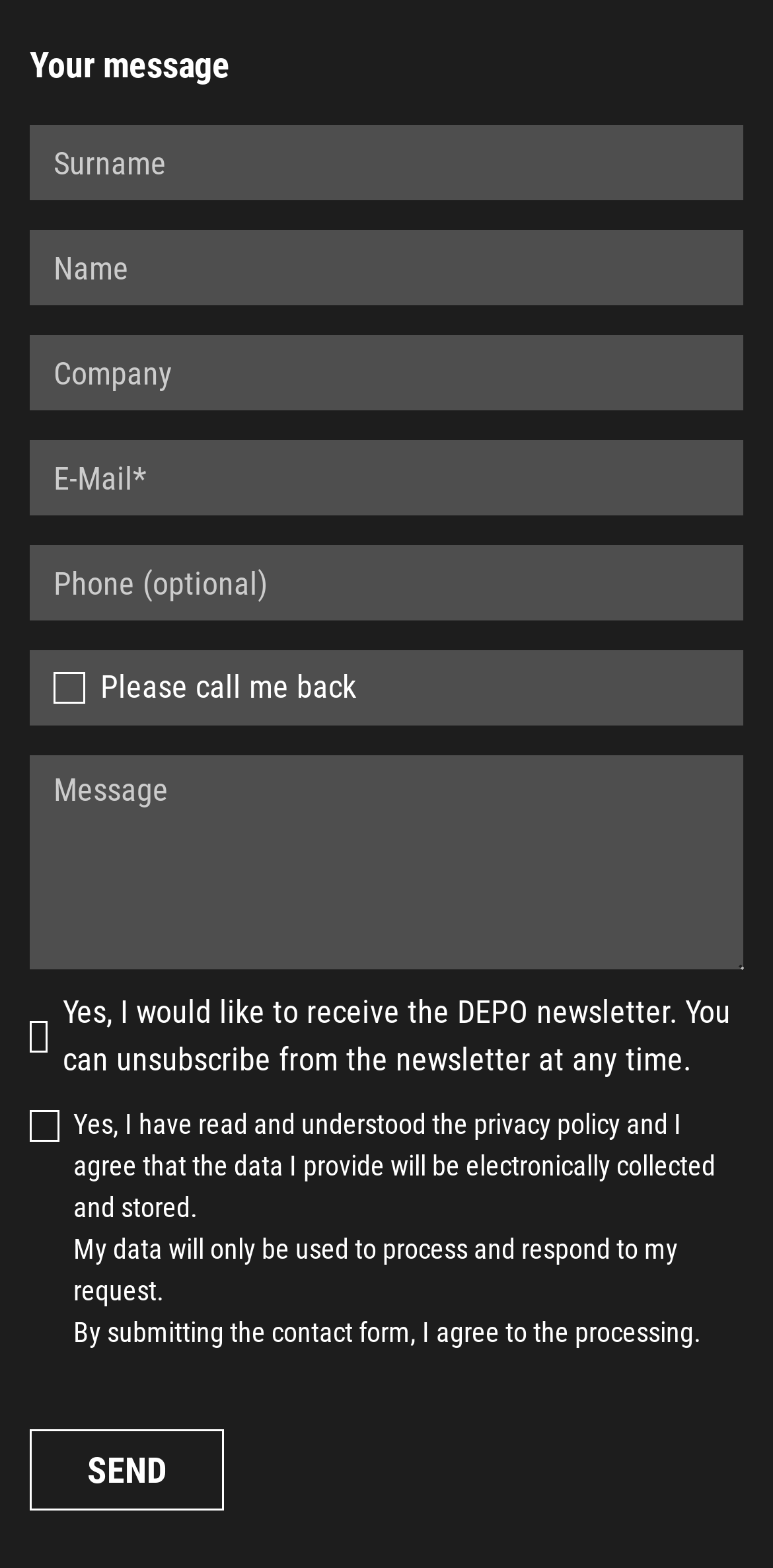What is the condition for submitting the form?
Please provide a detailed answer to the question.

The checkbox with the label 'Yes, I have read and understood the privacy policy...' must be checked, indicating that the user agrees to the privacy policy before submitting the form.